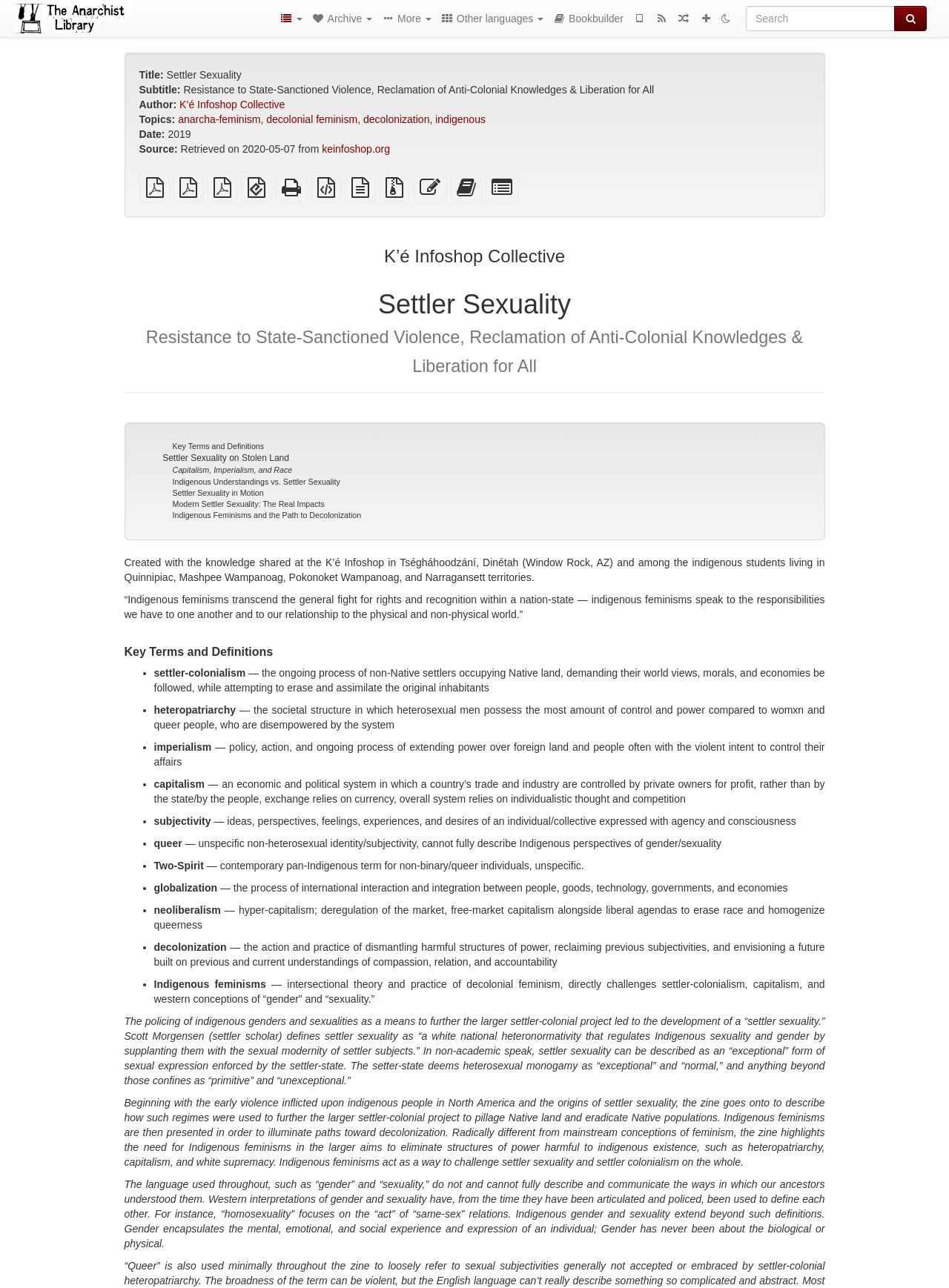Analyze the image and answer the question with as much detail as possible: 
What is the title of the text?

The title of the text is 'Settler Sexuality' which is mentioned in the StaticText element with ID 427.